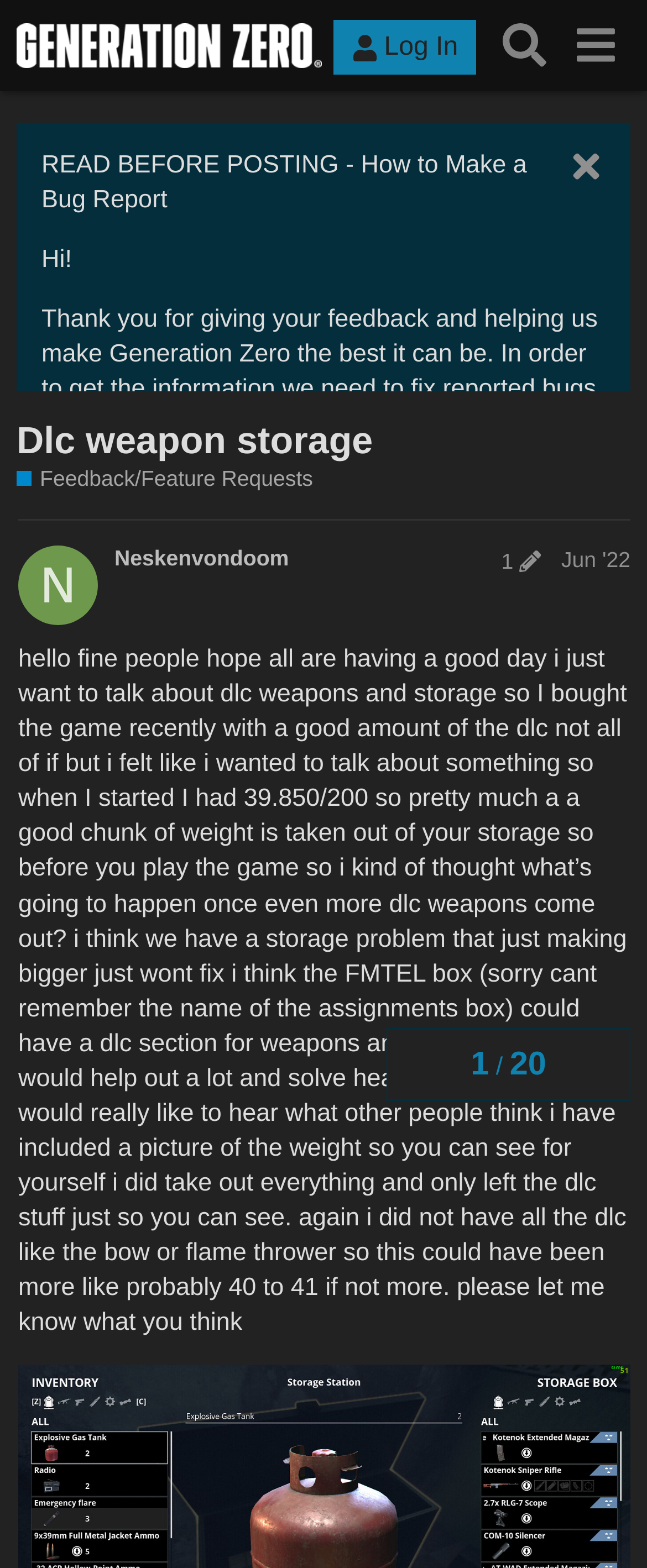Can you pinpoint the bounding box coordinates for the clickable element required for this instruction: "Search for something in the forum"? The coordinates should be four float numbers between 0 and 1, i.e., [left, top, right, bottom].

[0.755, 0.006, 0.865, 0.052]